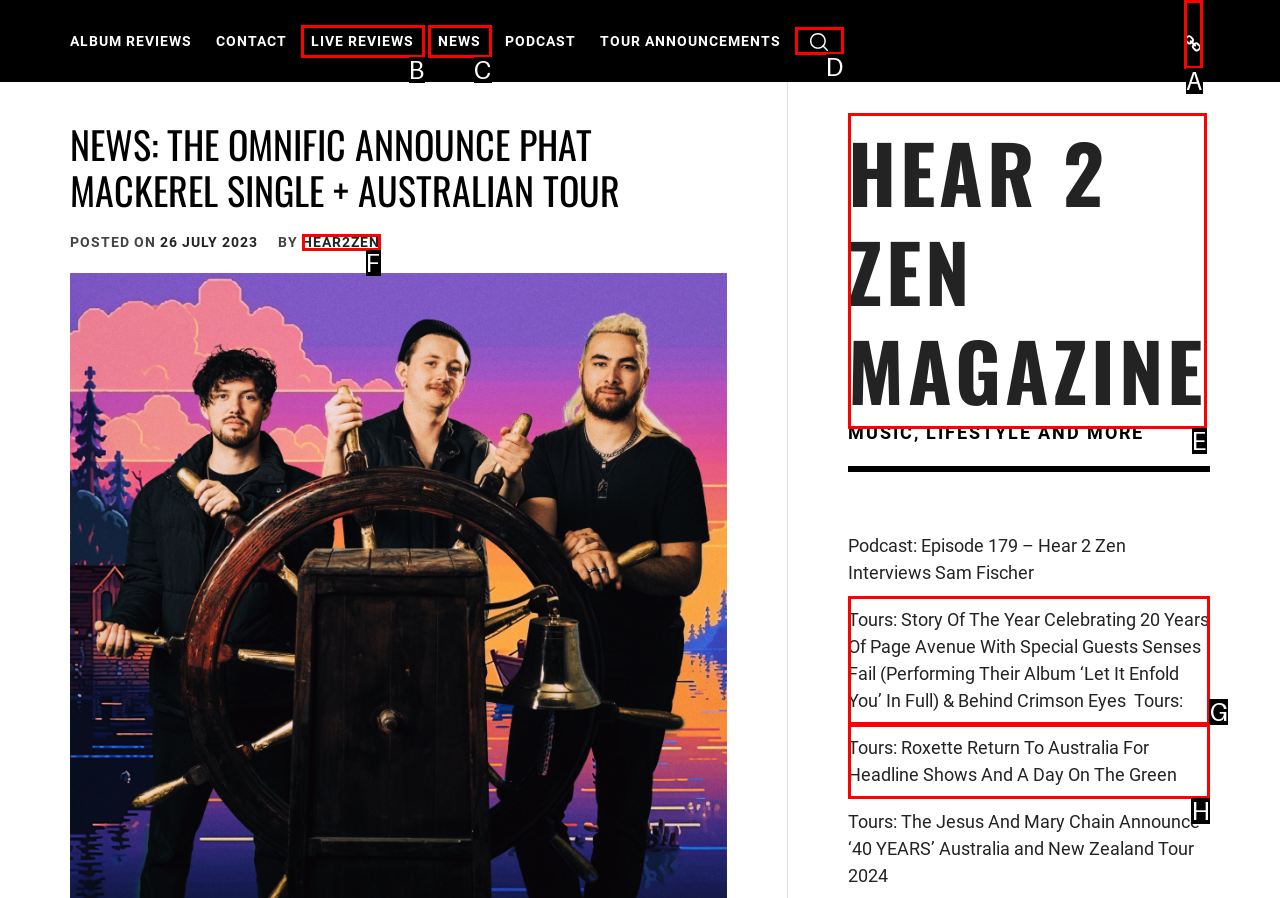Find the HTML element that matches the description: News. Answer using the letter of the best match from the available choices.

C